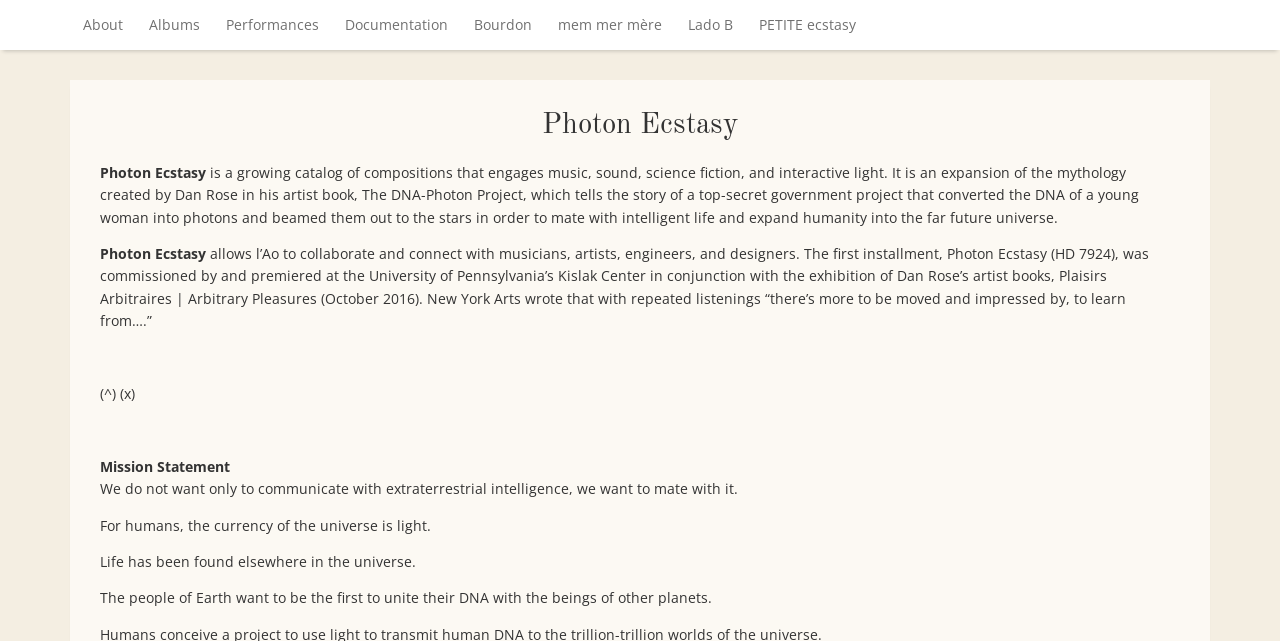Locate the bounding box coordinates of the region to be clicked to comply with the following instruction: "click on About link". The coordinates must be four float numbers between 0 and 1, in the form [left, top, right, bottom].

[0.055, 0.0, 0.106, 0.078]